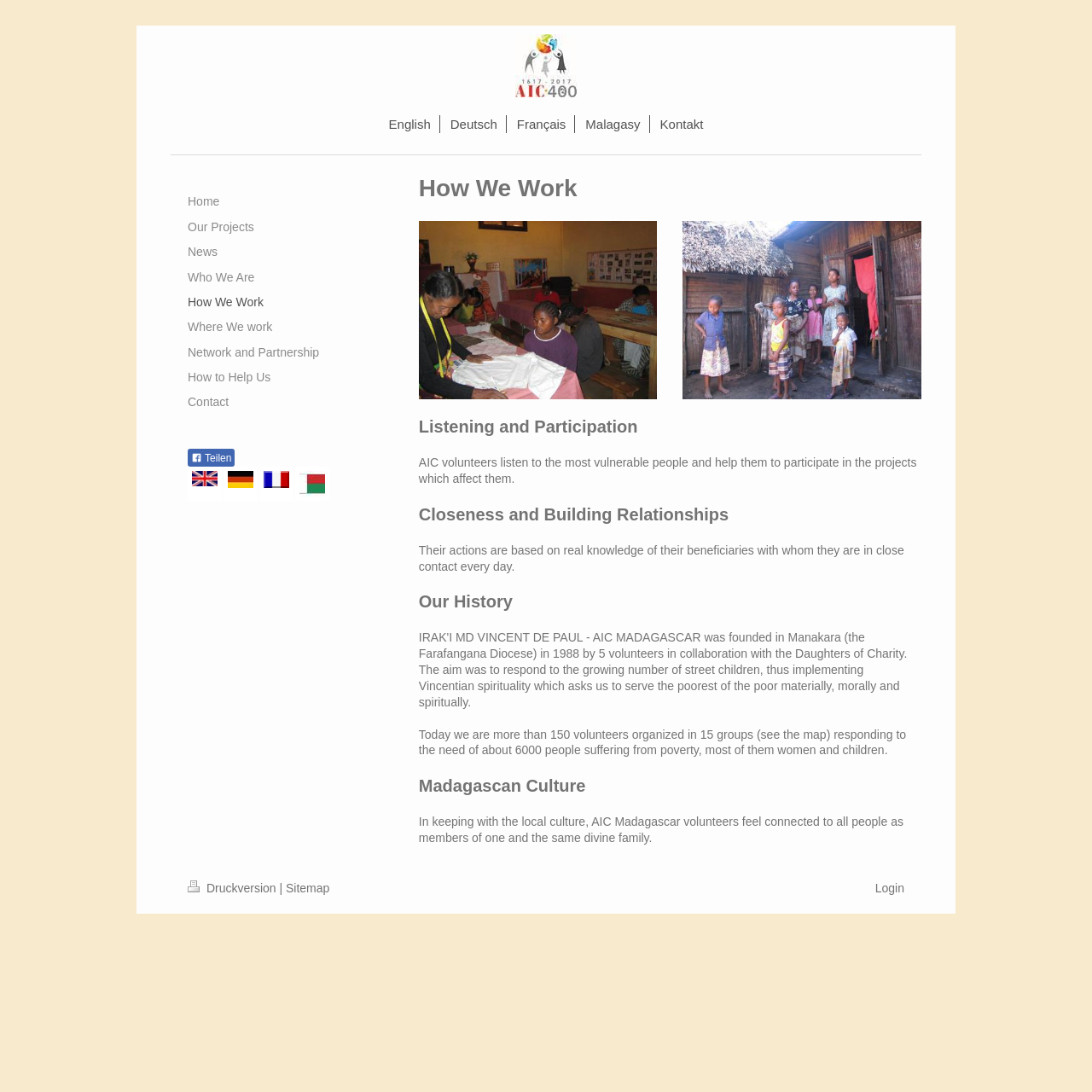Illustrate the webpage with a detailed description.

This webpage appears to be about an organization that focuses on sustainable economic and personal development in the community for women, children, and families. The page is divided into several sections, with a navigation menu located at the top left corner, containing links to various pages such as "Home", "Our Projects", "News", and more.

At the top right corner, there are links to switch the language of the page, including English, Deutsch, Français, and Malagasy. Below this, there is a section titled "How We Work", which contains three subheadings: "Listening and Participation", "Closeness and Building Relationships", and "Our History". Each subheading has a brief description below it, explaining the organization's approach to working with vulnerable people.

Further down the page, there is a section about Madagascan Culture, which describes the organization's connection to the local culture. The page also features several links to other pages, including "Our Projects", "News", and "How to Help Us", which are scattered throughout the page.

At the bottom left corner, there is a section with several social media links, including "Teilen" (which means "Share" in German), and an image of a Facebook logo. Next to this, there are several links to news articles or stories, including one about the organization's response to the Corona pandemic.

Finally, at the bottom right corner, there are links to a printable version of the page, a sitemap, and a login page. Overall, the page appears to be a hub for information about the organization and its activities, with a focus on community development and sustainability.